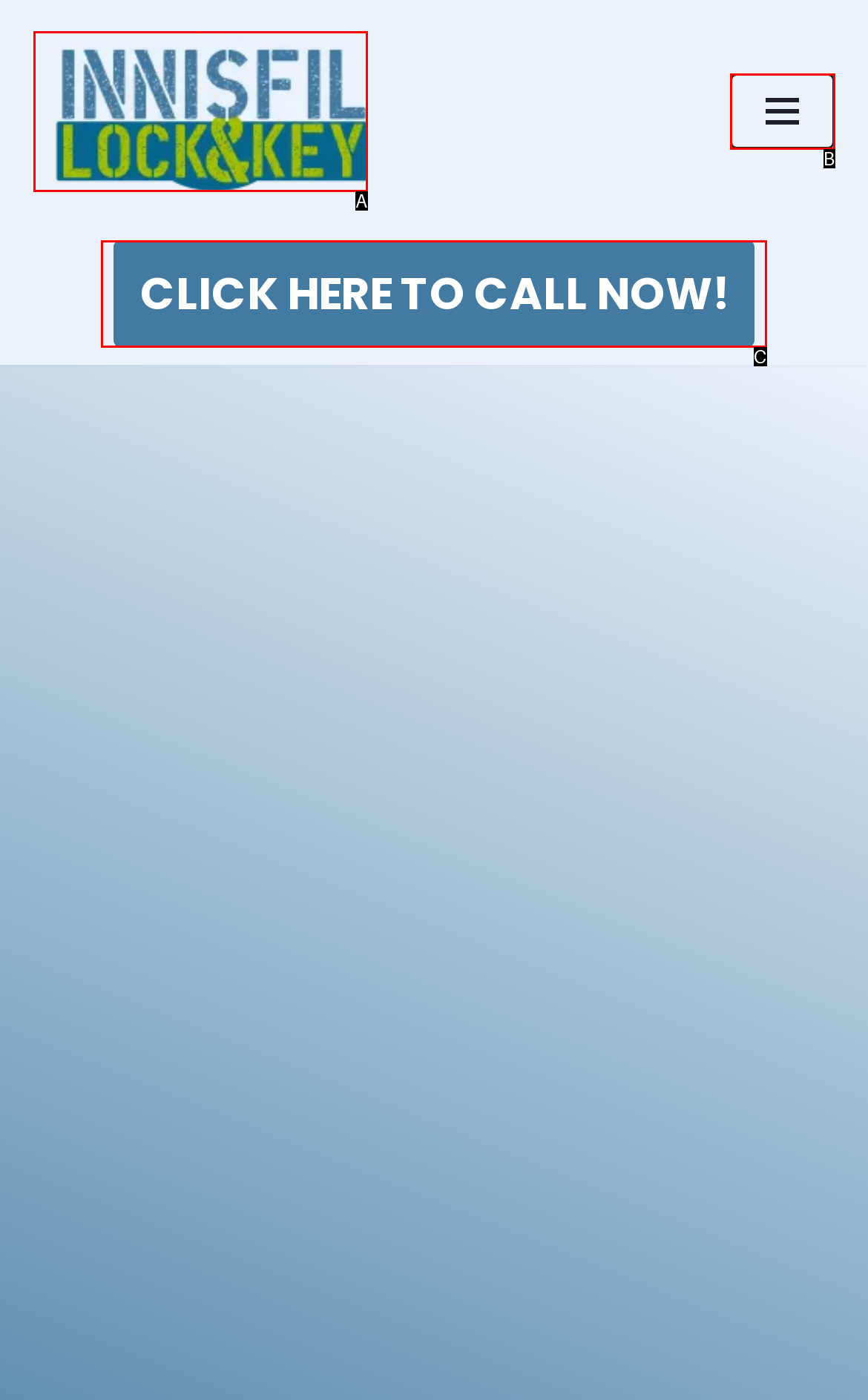From the options shown, which one fits the description: Navigation Menu? Respond with the appropriate letter.

B